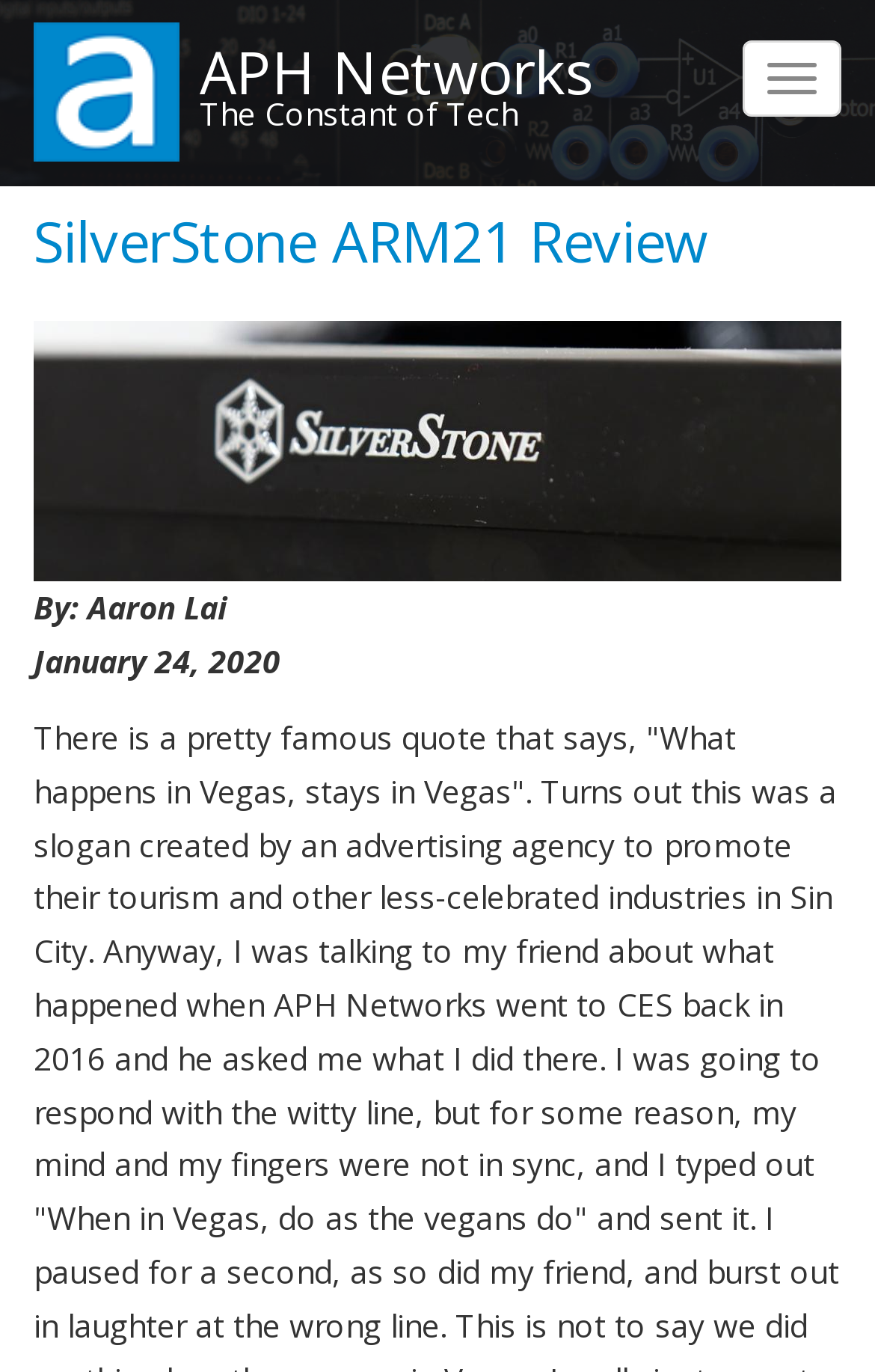Respond to the question below with a concise word or phrase:
What is the name of the website?

APH Networks